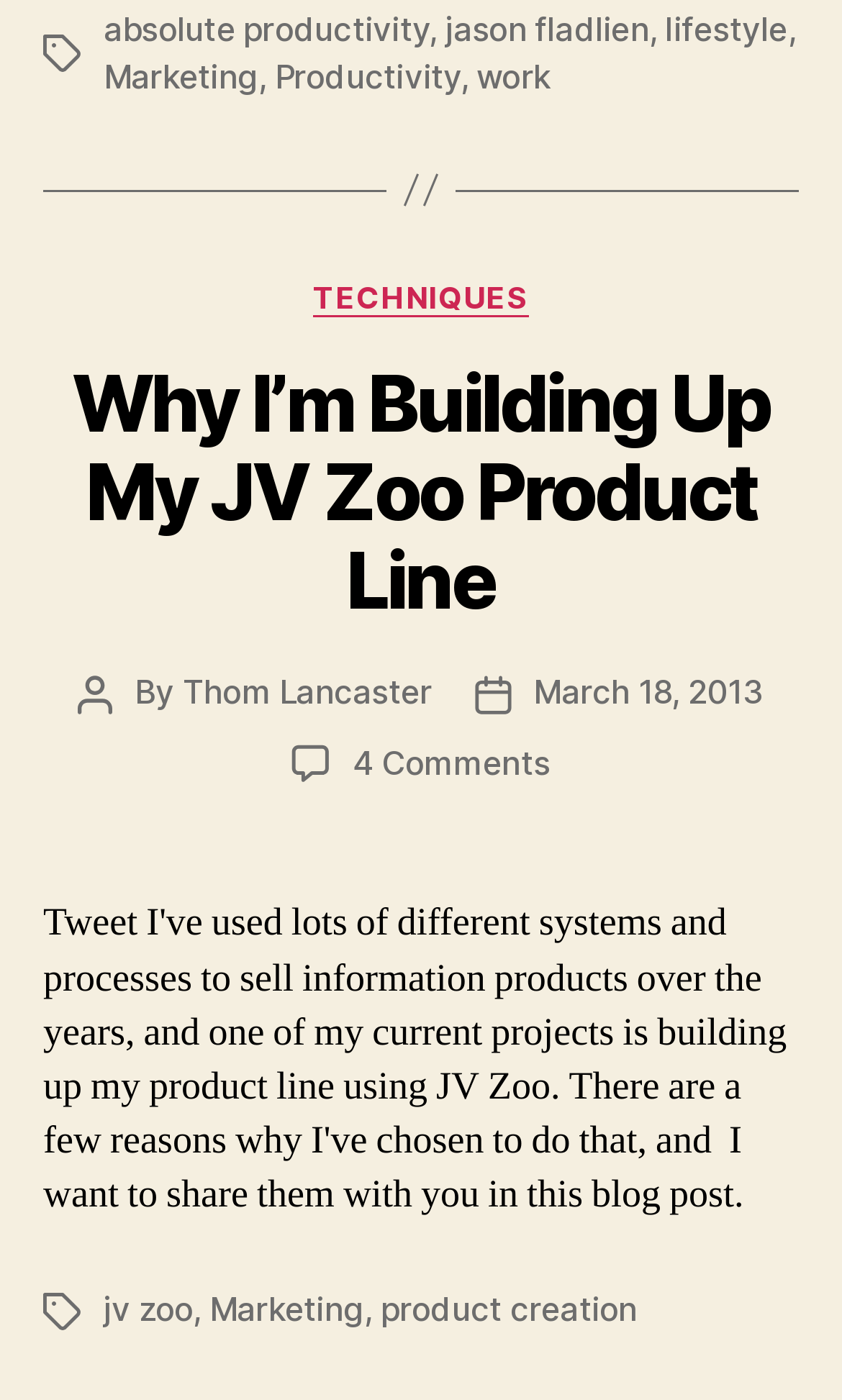Please determine the bounding box of the UI element that matches this description: March 18, 2013. The coordinates should be given as (top-left x, top-left y, bottom-right x, bottom-right y), with all values between 0 and 1.

[0.634, 0.48, 0.907, 0.509]